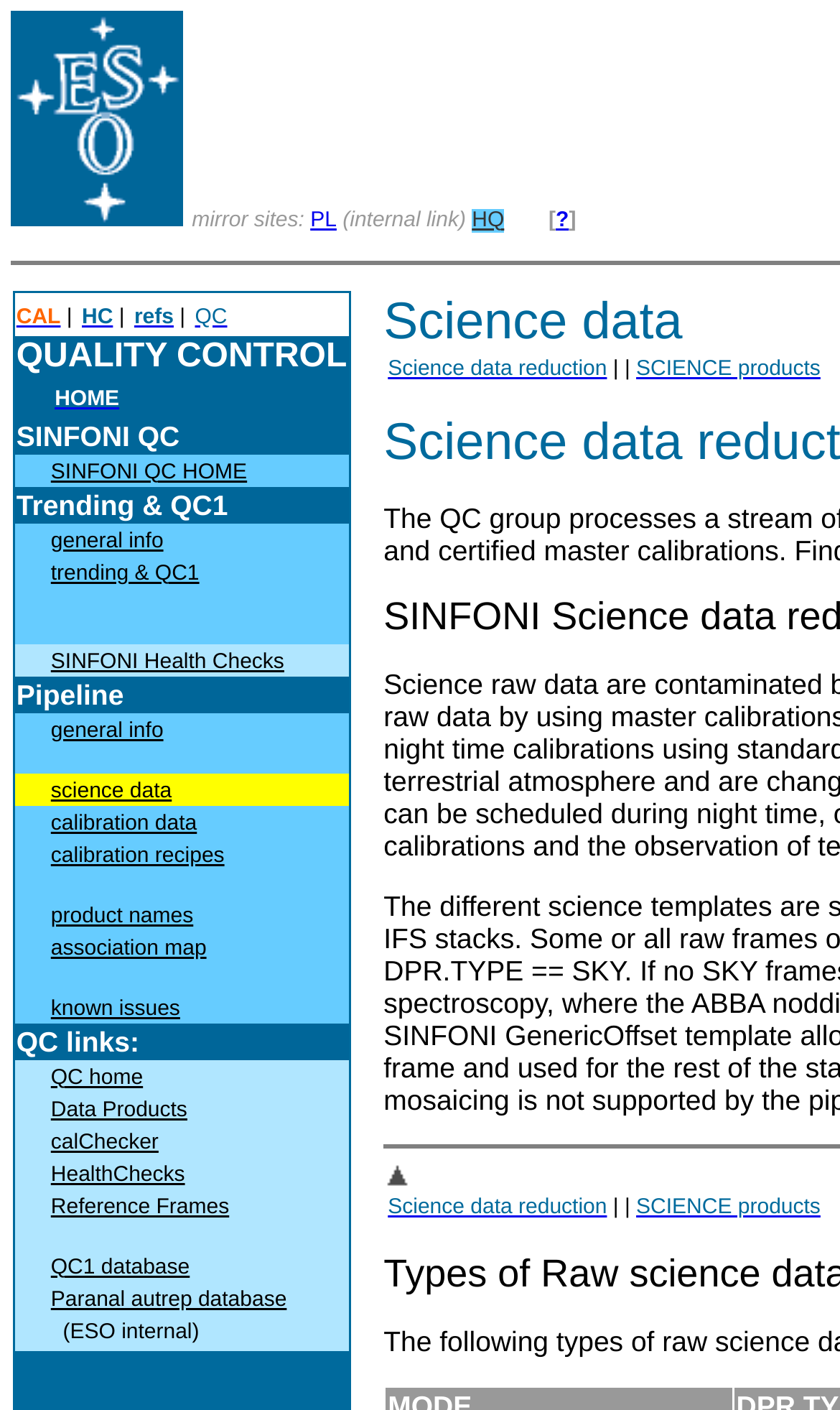Please provide a brief answer to the question using only one word or phrase: 
What is the text of the first column header?

QUALITY CONTROL HOME